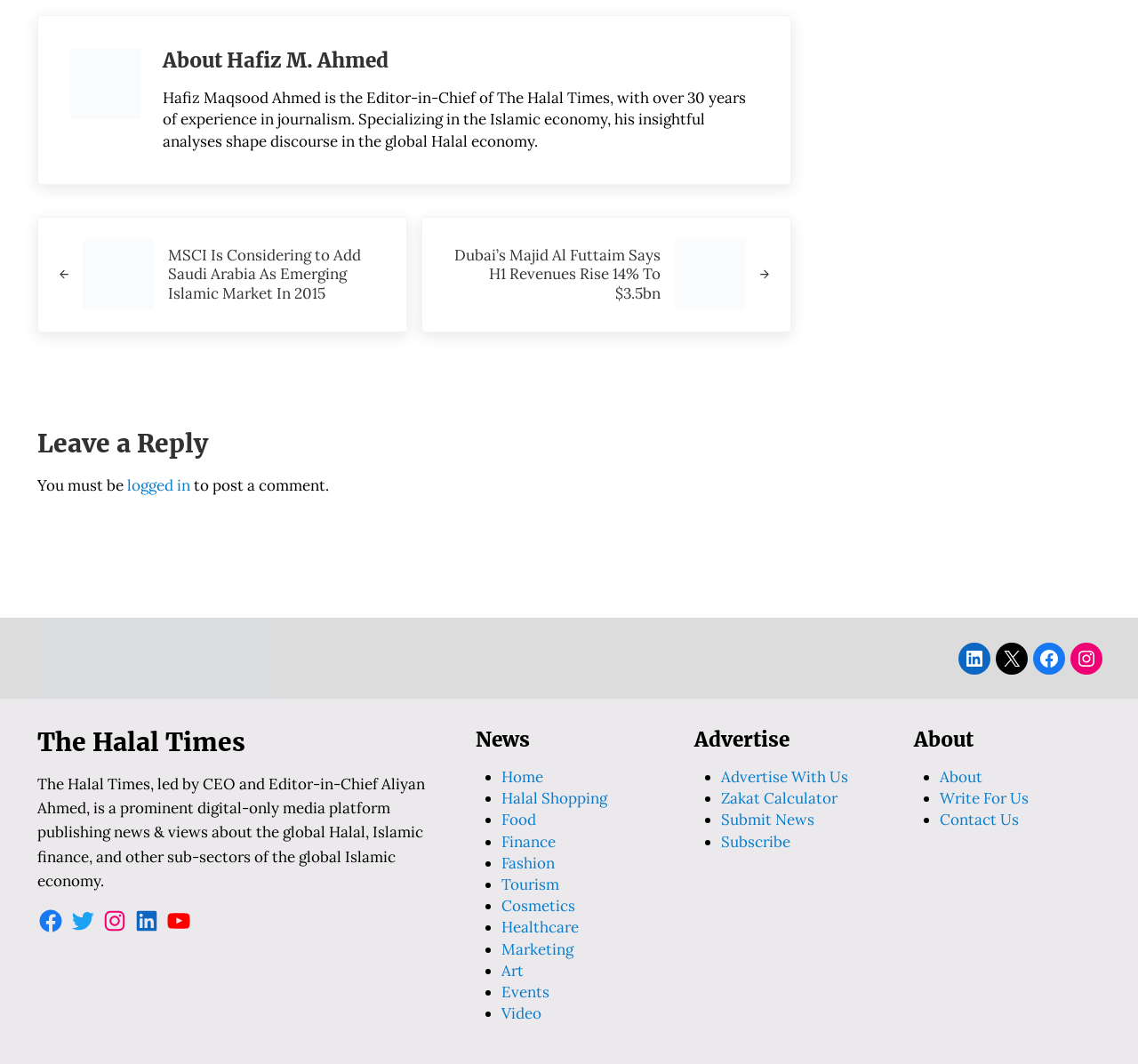Please identify the bounding box coordinates of the clickable area that will allow you to execute the instruction: "Follow on LinkedIn".

[0.842, 0.604, 0.87, 0.634]